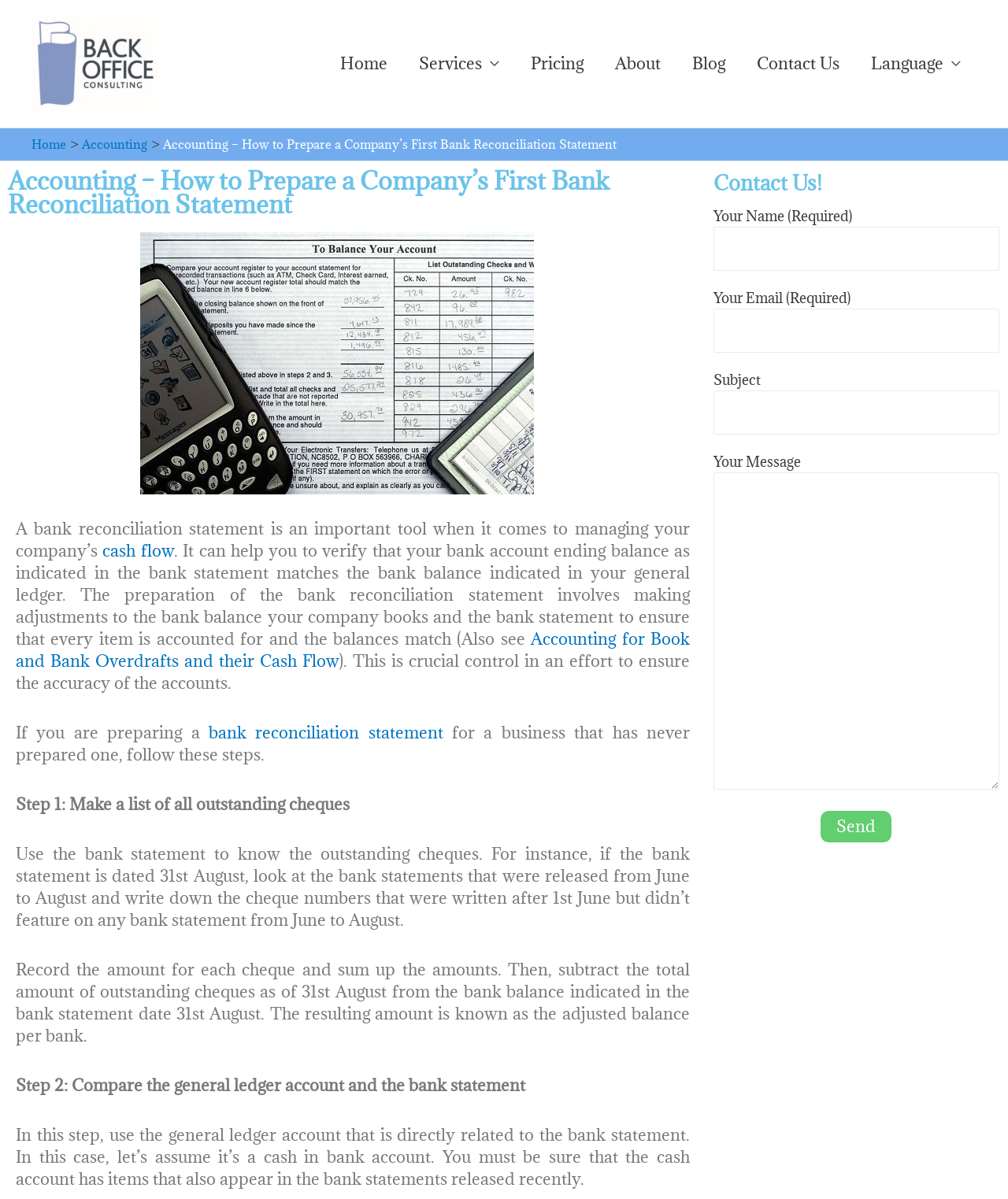What is the purpose of preparing a bank reconciliation statement? Examine the screenshot and reply using just one word or a brief phrase.

To ensure accuracy of accounts